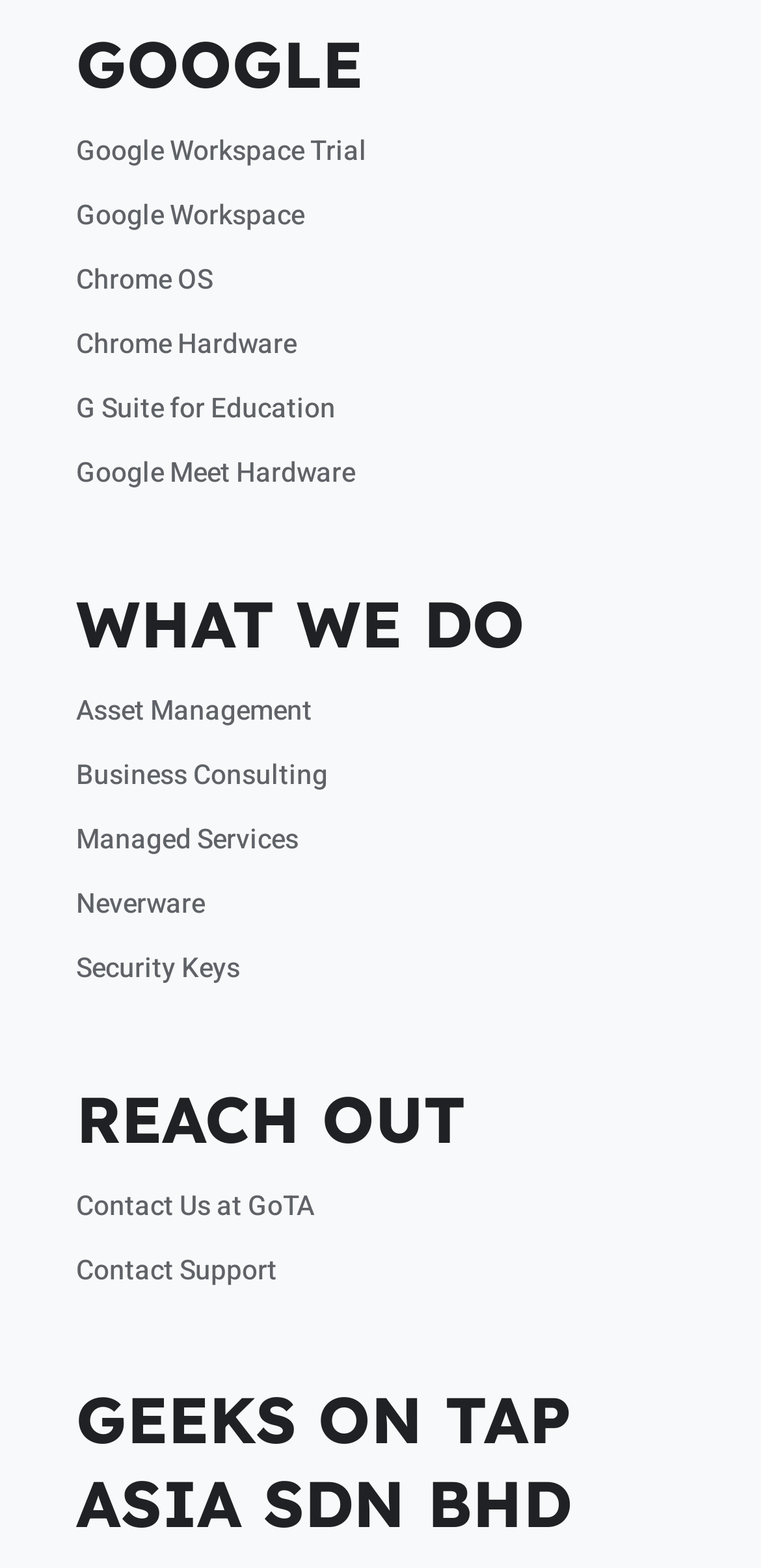Respond with a single word or phrase to the following question: How many links are there in the 'WHAT WE DO' section?

5